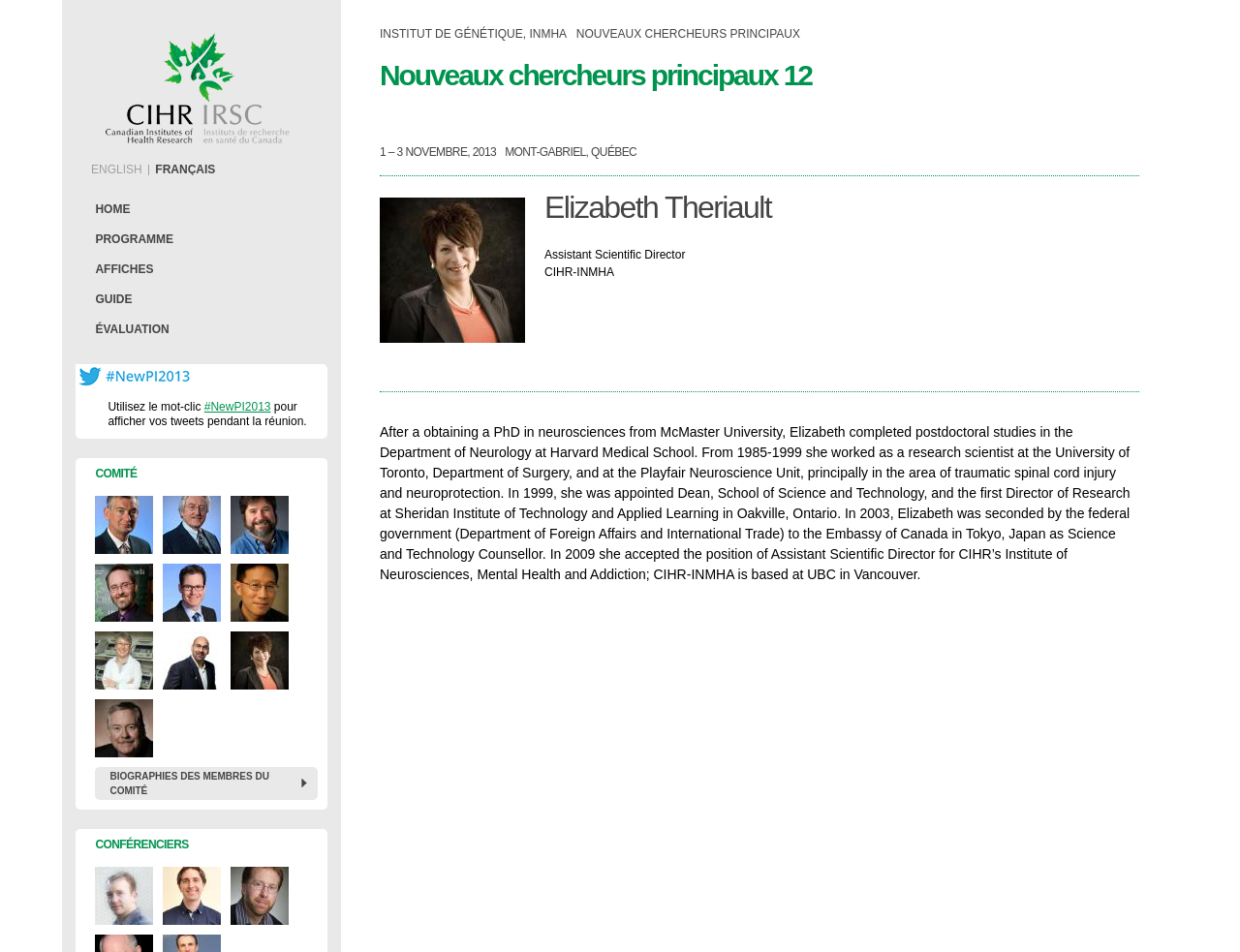With reference to the screenshot, provide a detailed response to the question below:
Where did Elizabeth Theriault complete her postdoctoral studies?

According to the webpage, Elizabeth Theriault completed her postdoctoral studies in the Department of Neurology at Harvard Medical School, as mentioned in the StaticText element describing her biography.